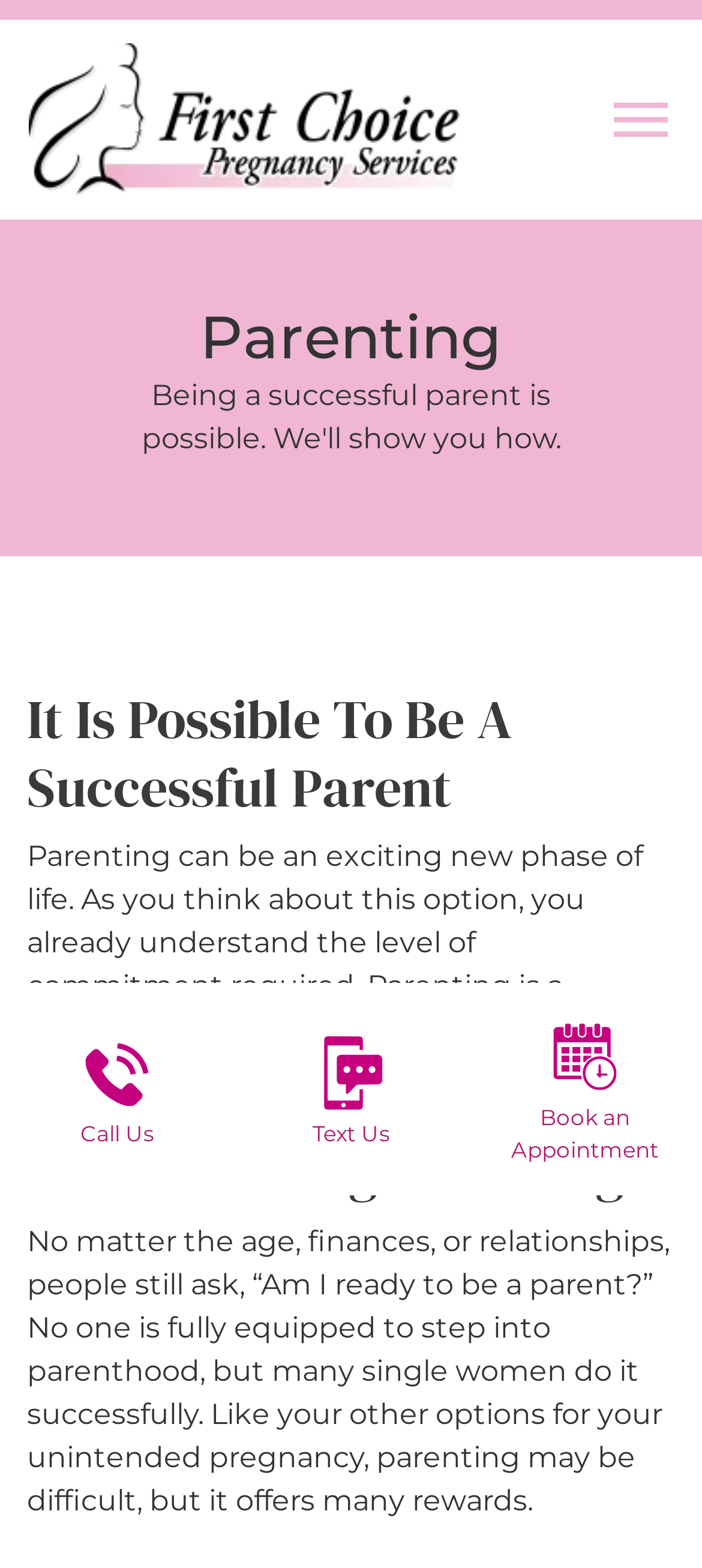Provide a thorough summary of the webpage.

The webpage is about parenting and pregnancy services offered by First Choice Pregnancy Services in Las Vegas, NV. At the top left, there is a link to the organization's website, accompanied by an image with the same name. On the top right, there is a button to toggle navigation, which controls a navigation bar.

Below the navigation button, there is a heading that reads "Parenting", followed by a subheading "It Is Possible To Be A Successful Parent". A paragraph of text explains that parenting is a lifelong commitment that requires dedication but also brings joy. 

Further down, there is another heading "Understanding Parenting", followed by a paragraph of text that discusses the challenges and rewards of single parenthood. 

On the left side of the page, there are three links to contact the organization: "Call Us", "Text Us", and "Book an Appointment", each accompanied by an icon. The "Call Us" link is at the top, followed by "Text Us" in the middle, and "Book an Appointment" at the bottom.